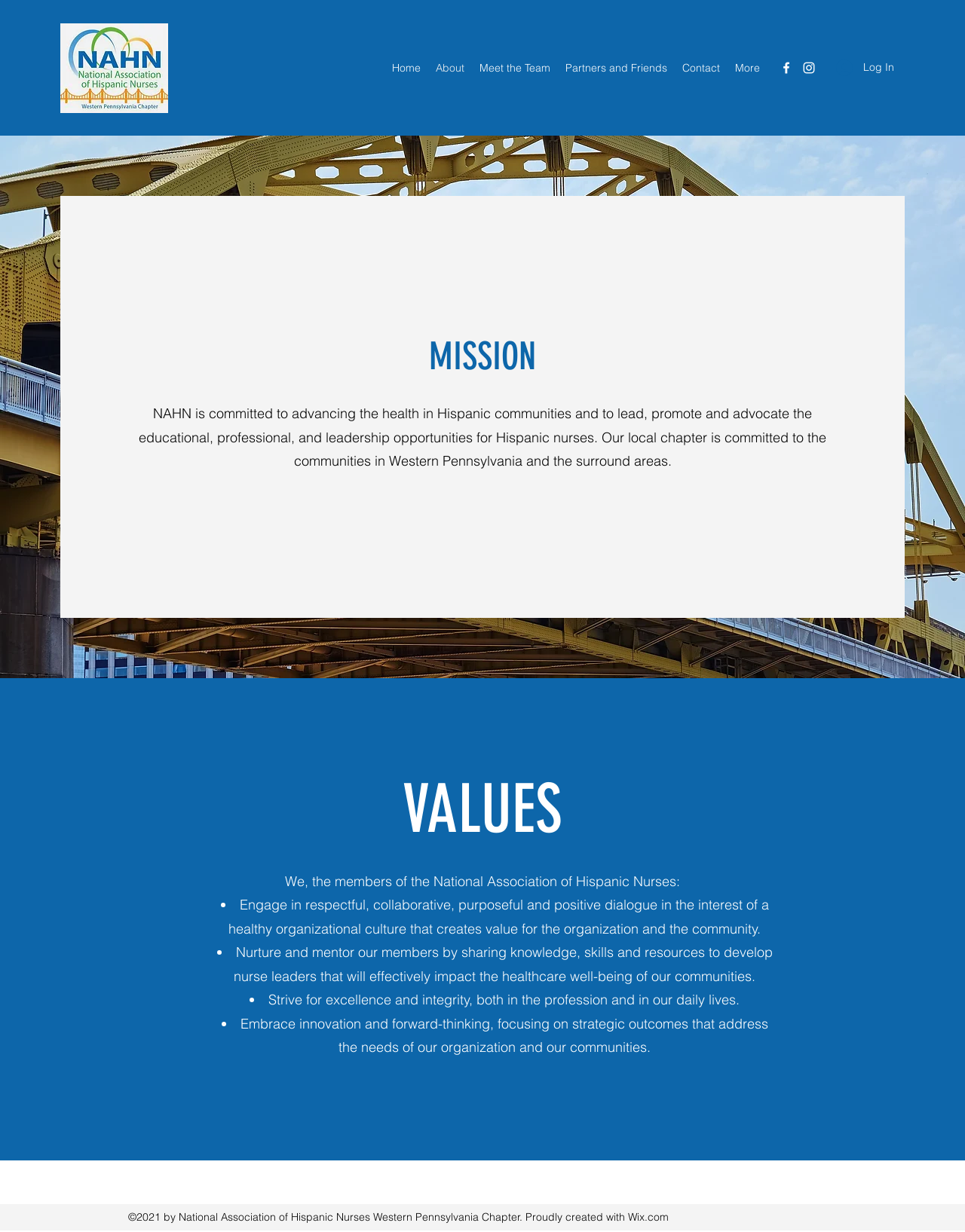Based on the image, please elaborate on the answer to the following question:
What values do the members of the organization strive for?

The webpage lists the organization's values, which include engaging in respectful dialogue, nurturing and mentoring members, striving for excellence and integrity, and embracing innovation and forward-thinking. These values are listed under the 'VALUES' heading on the webpage.